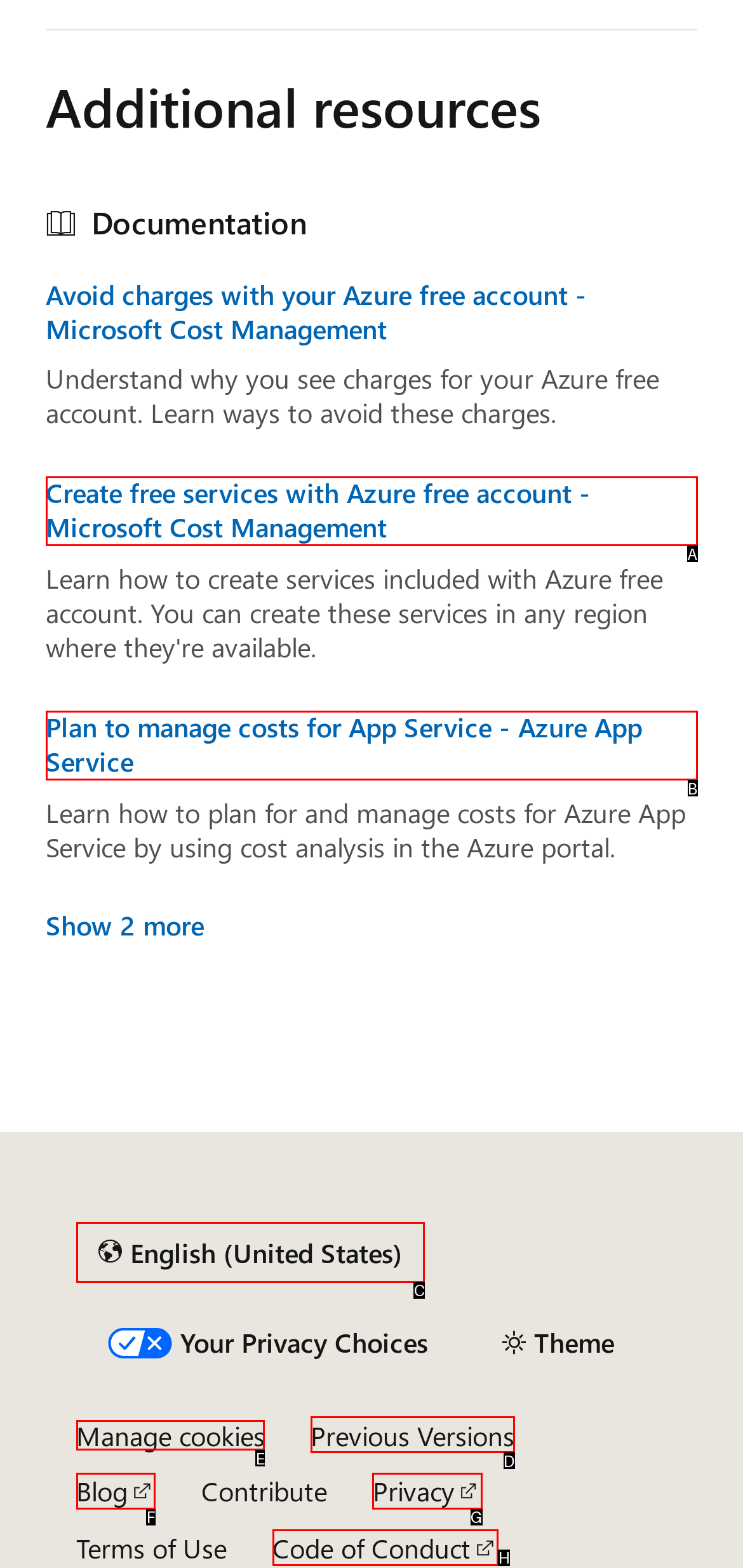Identify the HTML element that should be clicked to accomplish the task: Click on 'Manage cookies'
Provide the option's letter from the given choices.

E